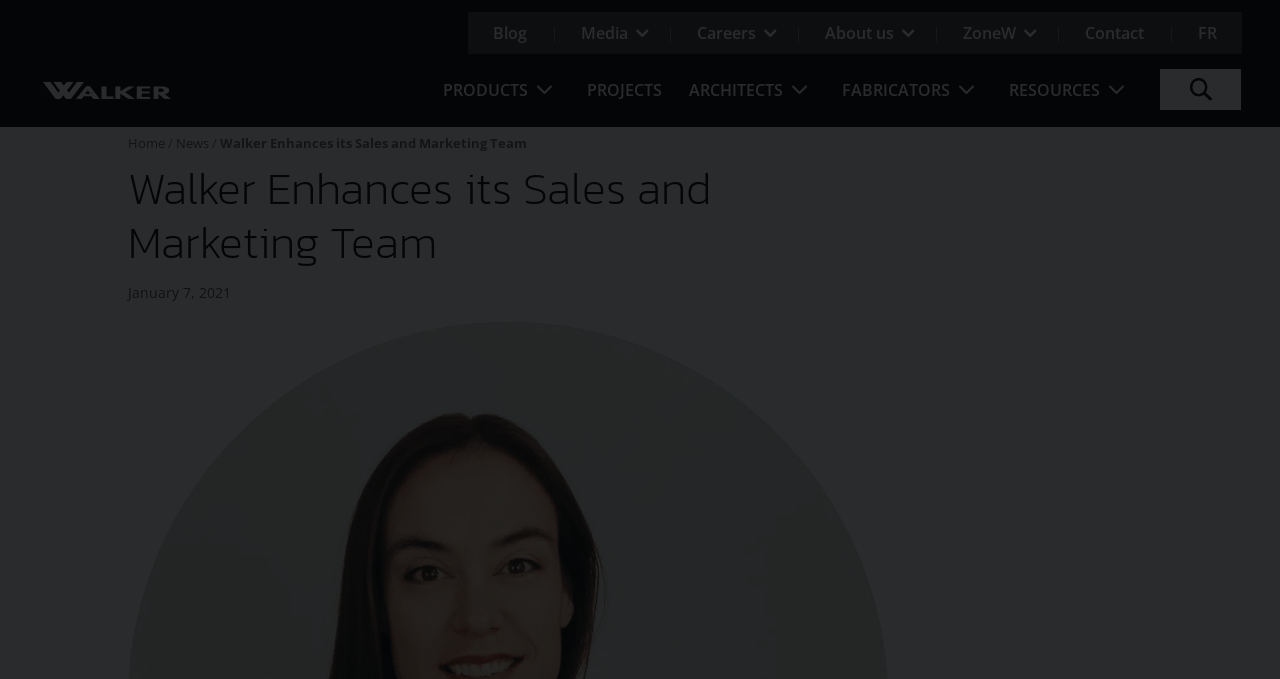Indicate the bounding box coordinates of the element that must be clicked to execute the instruction: "search for something". The coordinates should be given as four float numbers between 0 and 1, i.e., [left, top, right, bottom].

[0.101, 0.079, 0.947, 0.082]